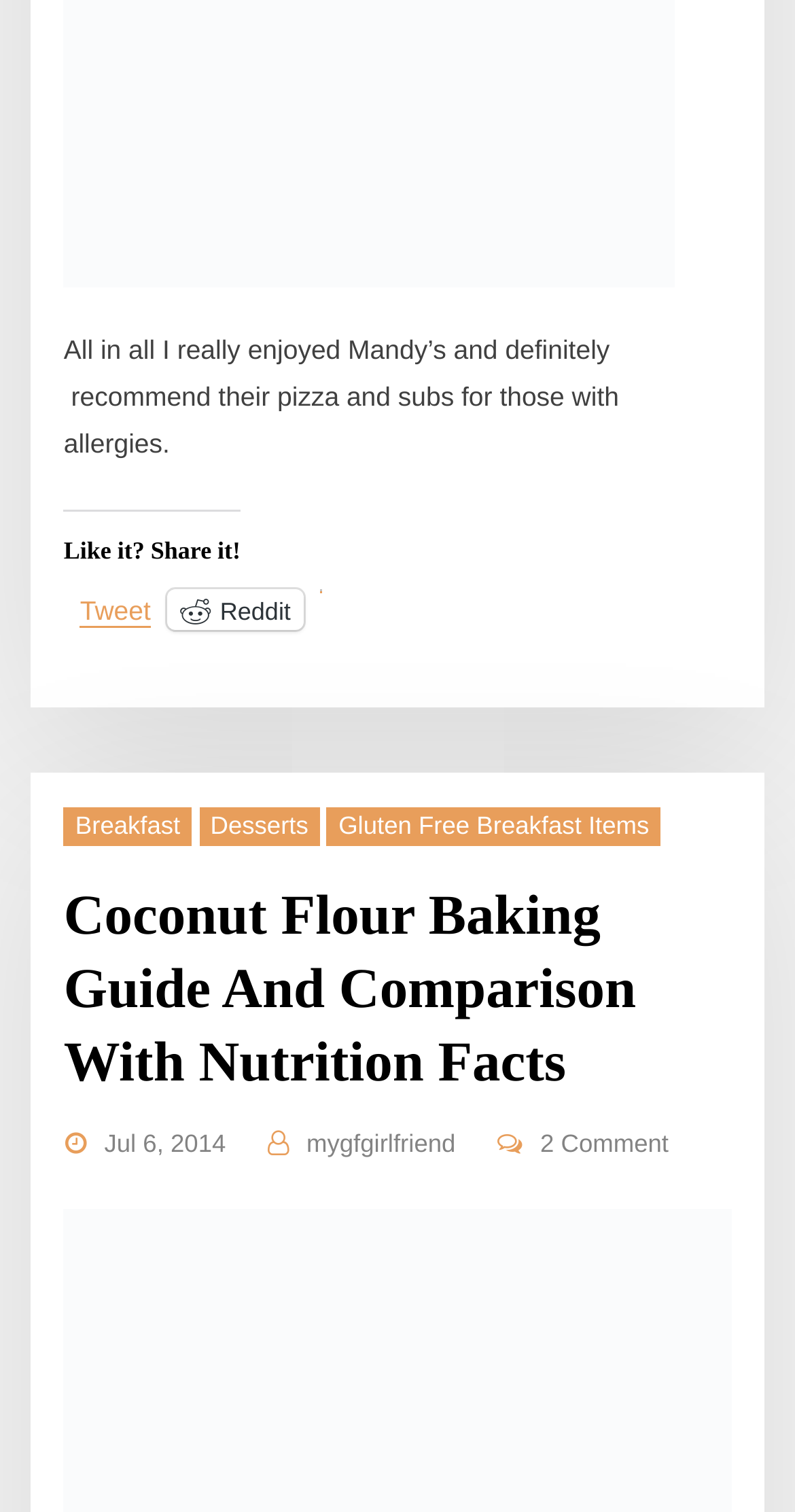What type of content is below the heading 'Like it? Share it!'?
We need a detailed and meticulous answer to the question.

The content below the heading 'Like it? Share it!' includes links to social media platforms such as Twitter and Reddit, which suggests that the author is encouraging readers to share the article on social media.